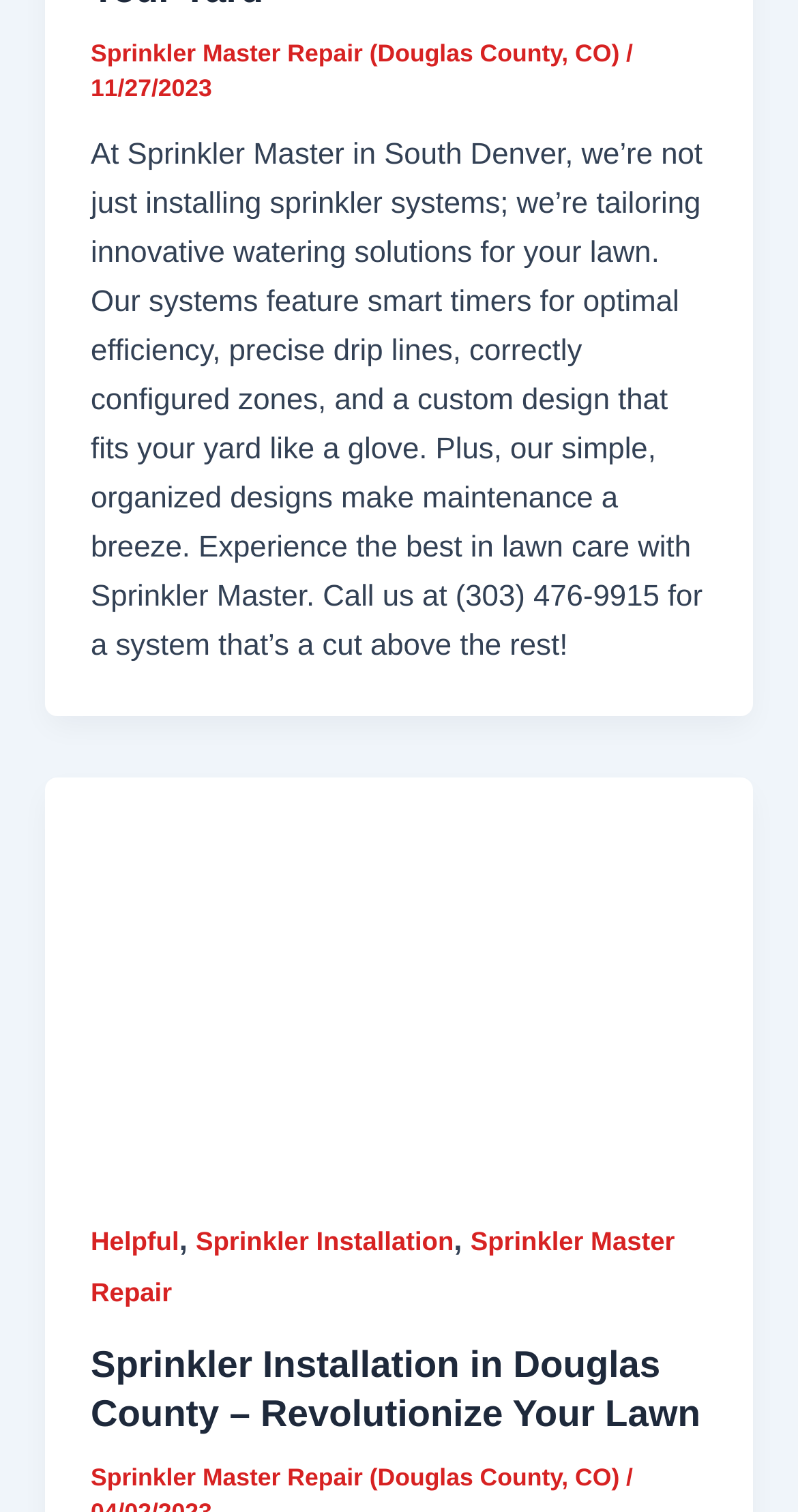Please provide a comprehensive answer to the question below using the information from the image: What is the location?

The location can be found in the header section of the webpage, where it is written as 'Sprinkler Master Repair (Douglas County, CO)' and also in the heading section where it is written as 'Sprinkler Installation in Douglas County – Revolutionize Your Lawn'.